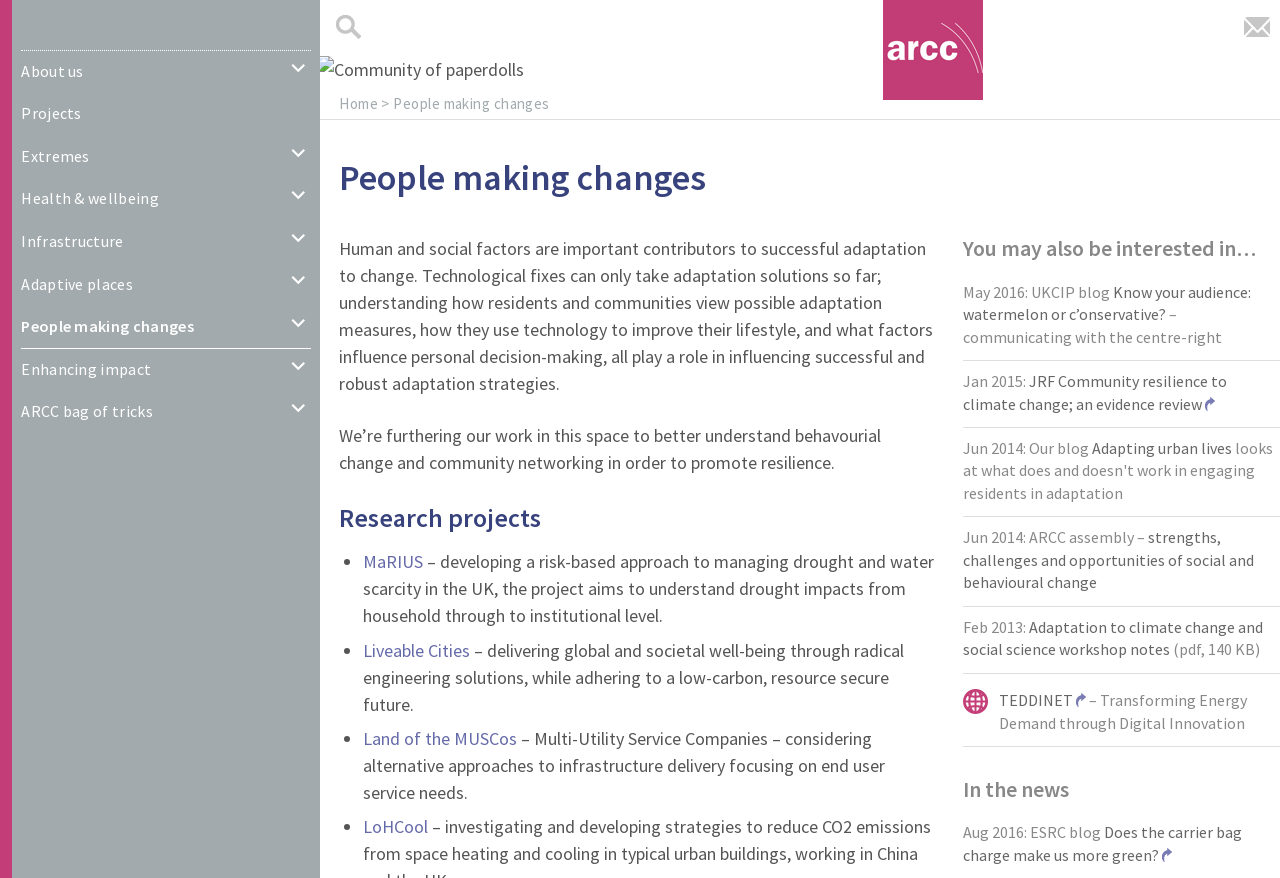Locate the bounding box coordinates of the element that needs to be clicked to carry out the instruction: "Click the 'Home' link". The coordinates should be given as four float numbers ranging from 0 to 1, i.e., [left, top, right, bottom].

[0.265, 0.106, 0.295, 0.128]